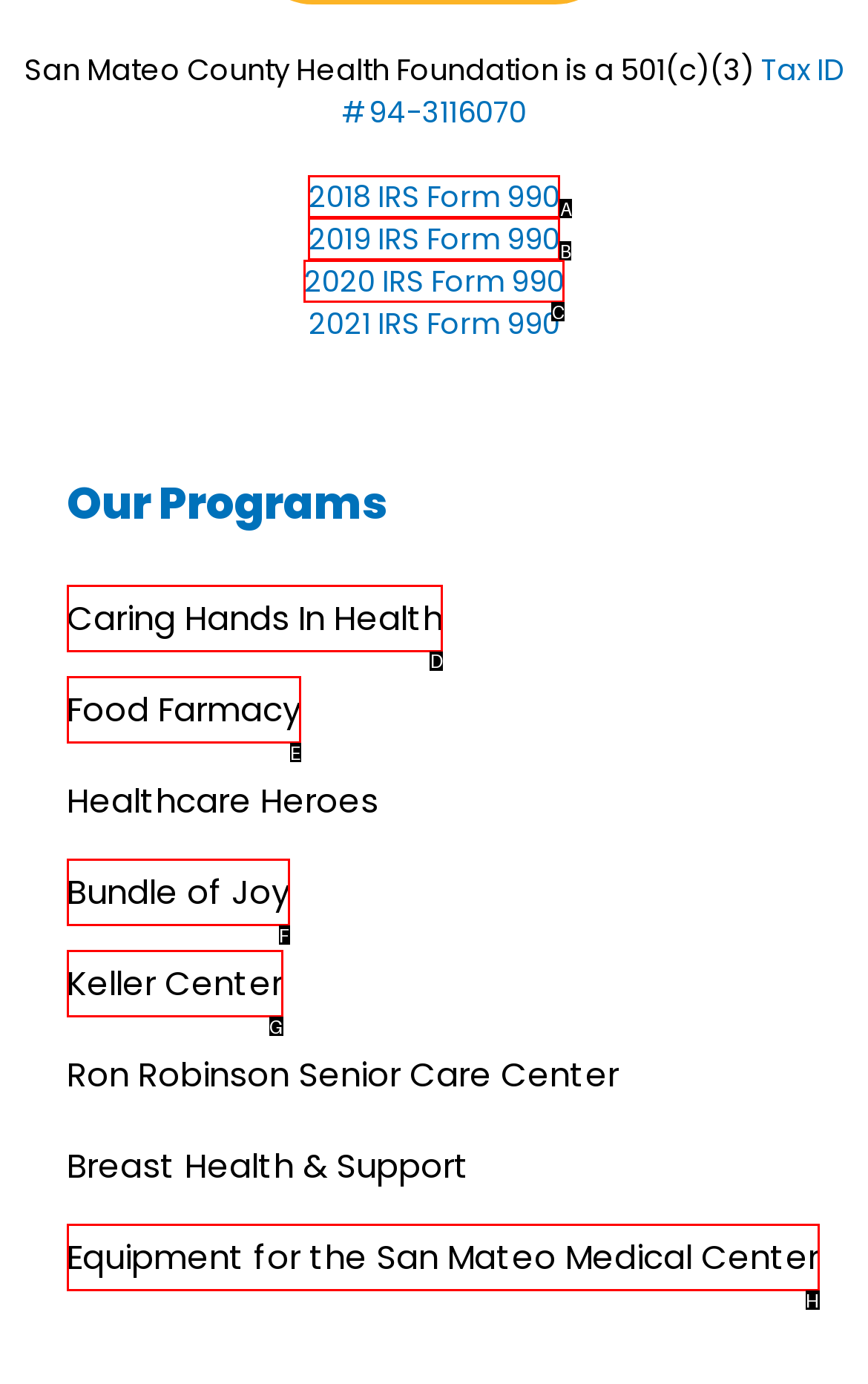Indicate the UI element to click to perform the task: Learn about Caring Hands In Health. Reply with the letter corresponding to the chosen element.

D